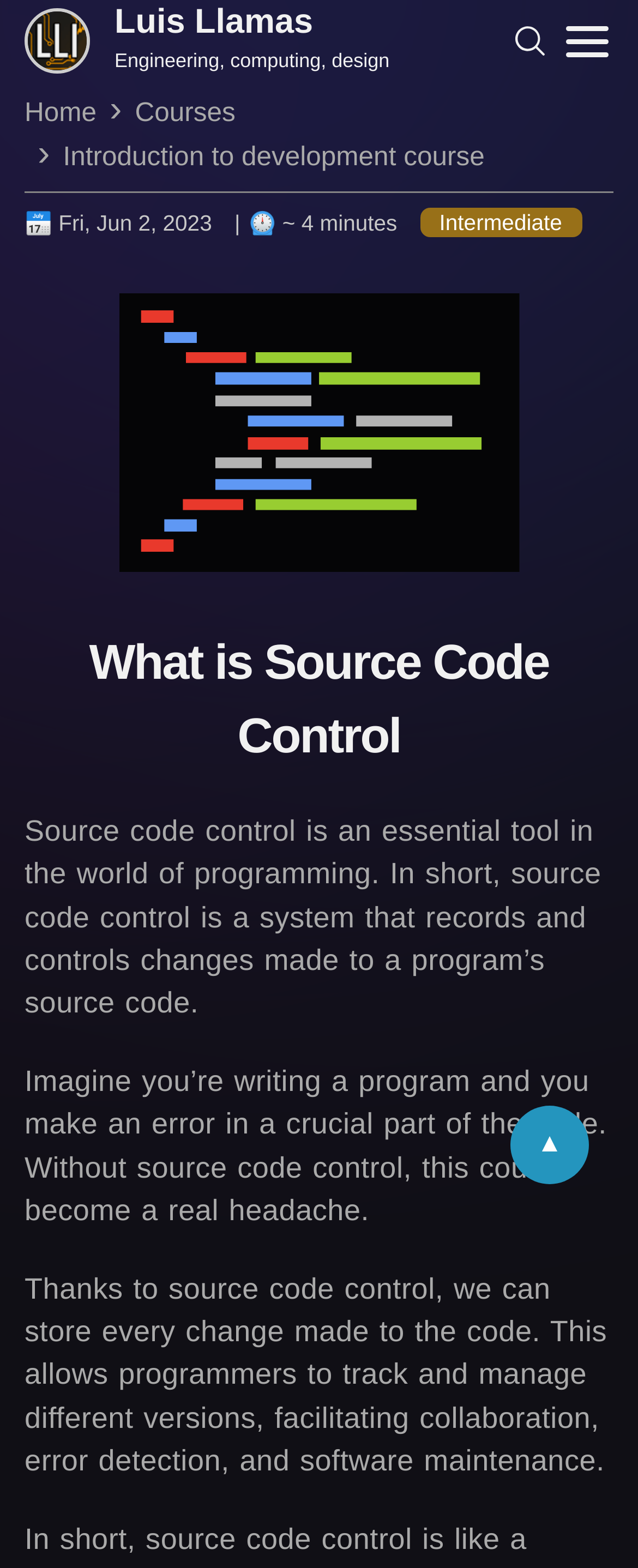Utilize the information from the image to answer the question in detail:
How many menu items are in the button-menu?

The button-menu has 12 menu items, which are 'Fundamentals', 'Frequent concepts', 'Tools', 'Program structure', 'Expressions and operators', 'Variables', 'Data types', 'References', 'Control flow', 'Conditionals', 'Loops', and 'Functions'. These menu items are listed as StaticText elements within the button-menu element.